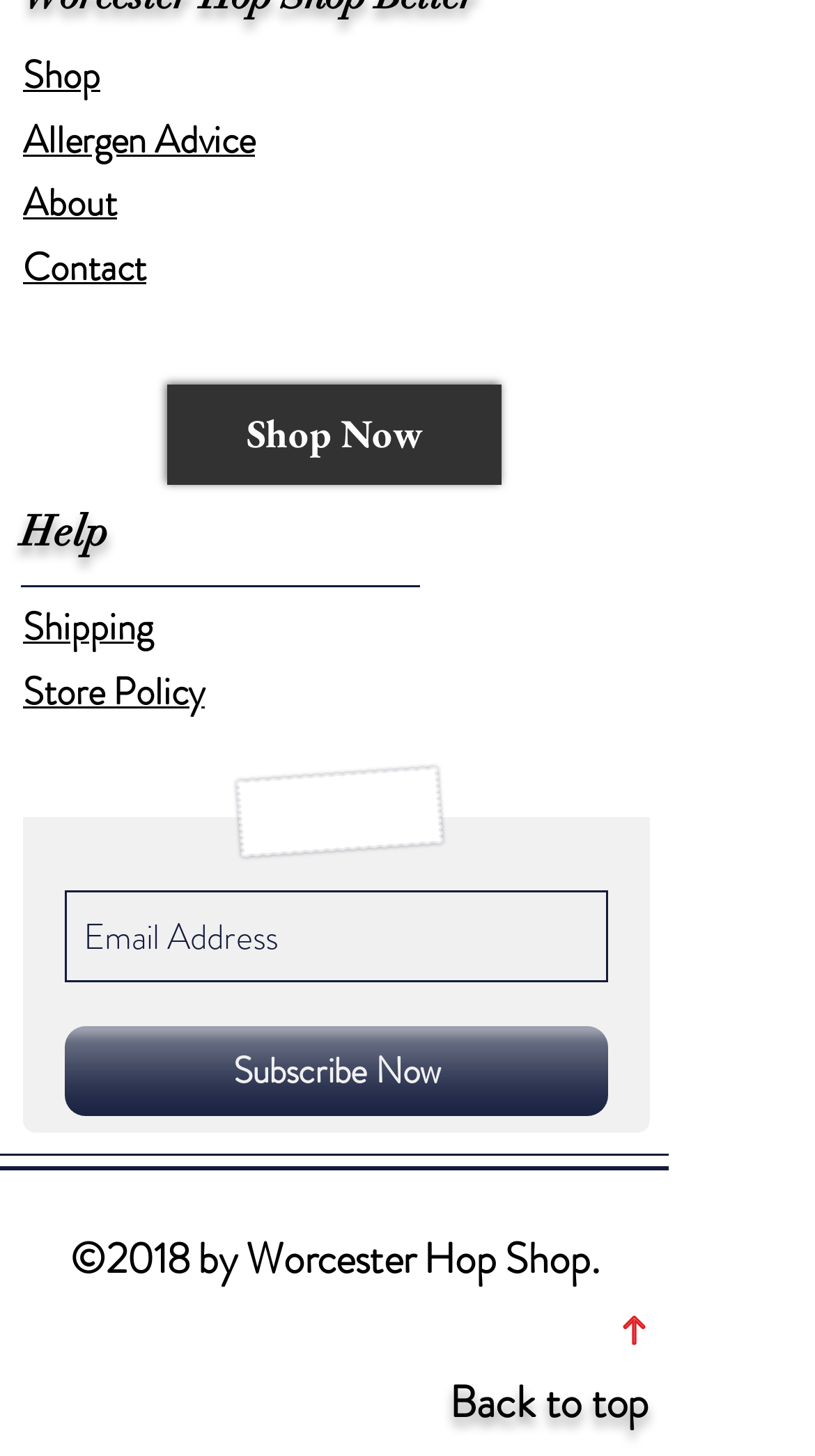Determine the bounding box coordinates of the clickable area required to perform the following instruction: "Click on Shop". The coordinates should be represented as four float numbers between 0 and 1: [left, top, right, bottom].

[0.028, 0.033, 0.123, 0.071]